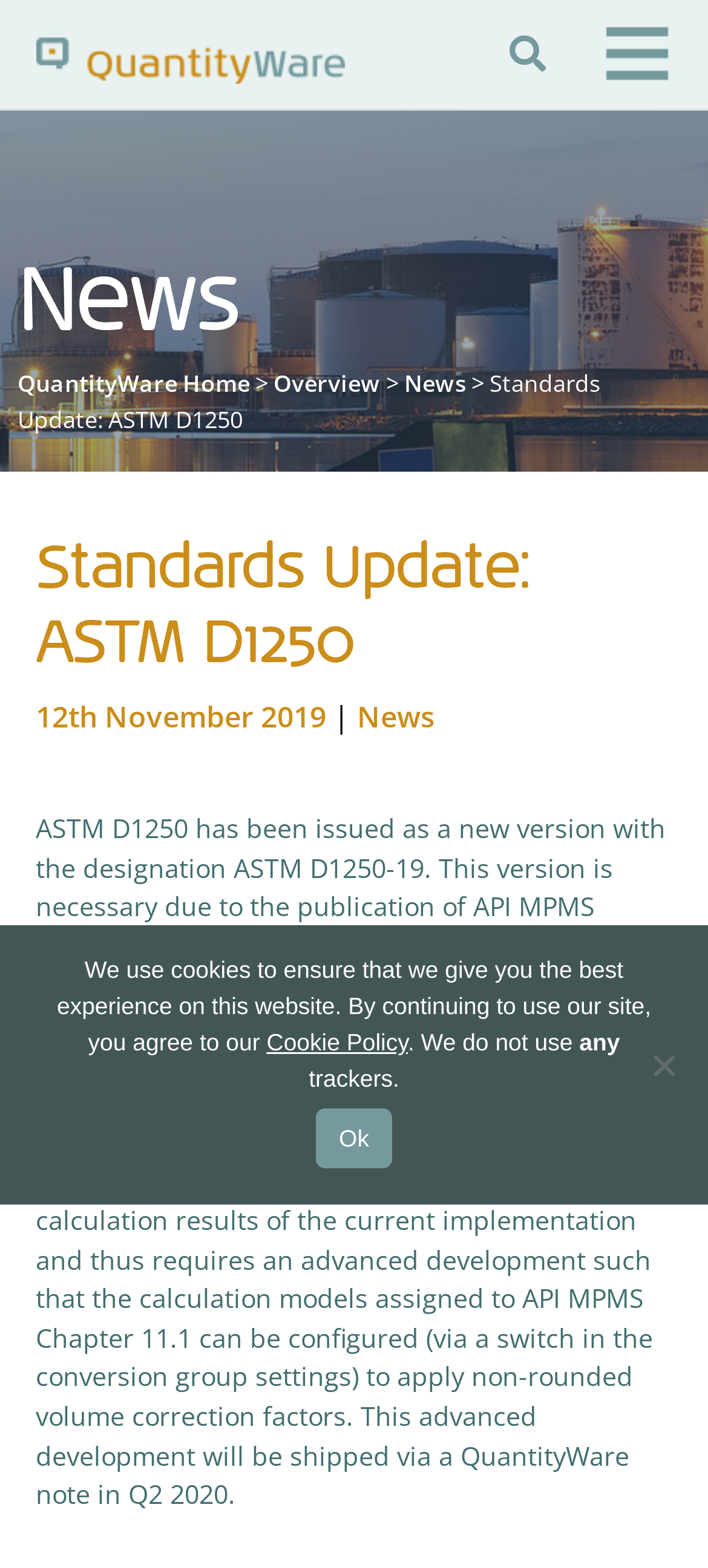Provide the bounding box coordinates of the UI element this sentence describes: "see news item".

[0.05, 0.592, 0.886, 0.639]